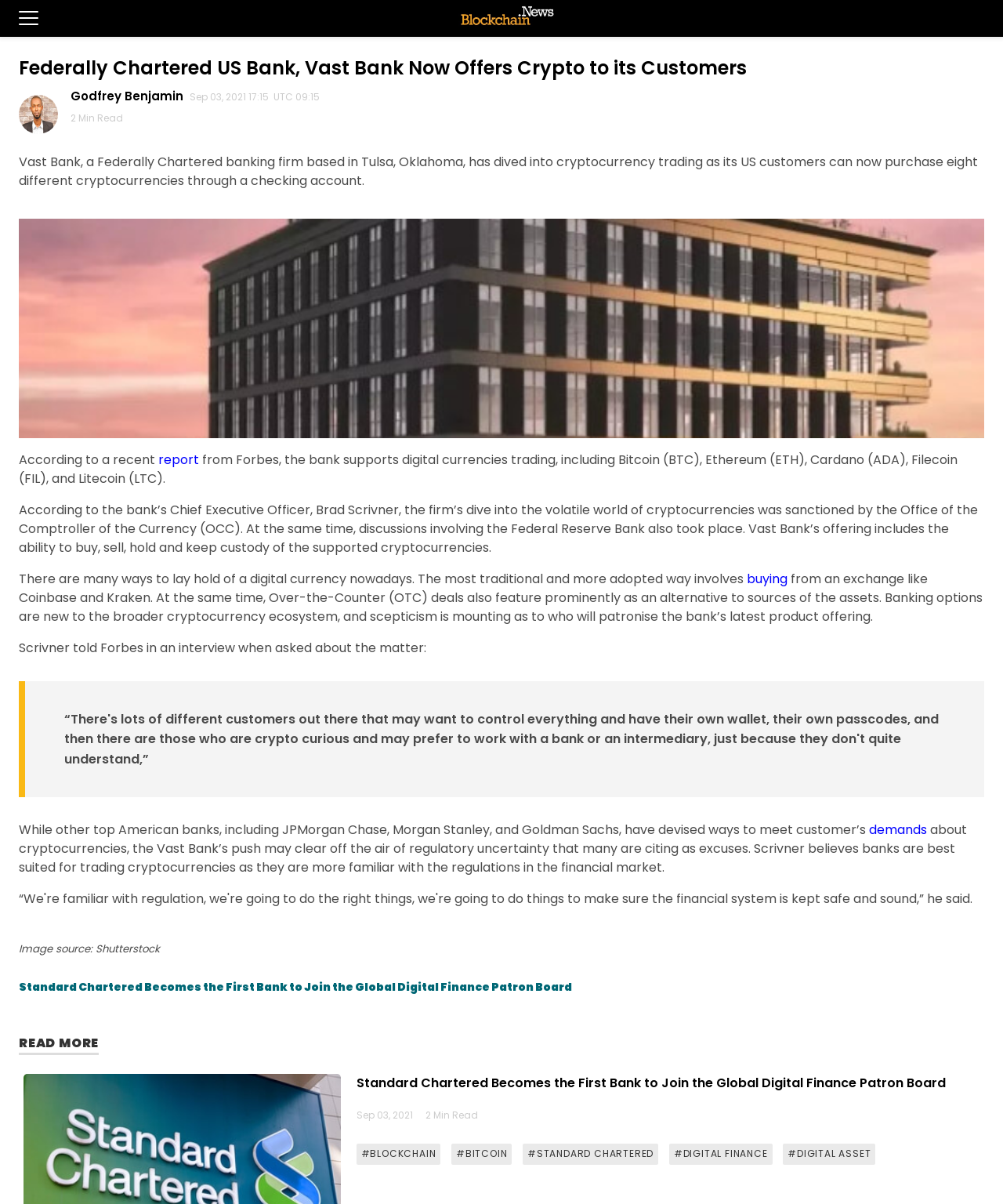How long does it take to read the article?
Answer the question based on the image using a single word or a brief phrase.

2 Min